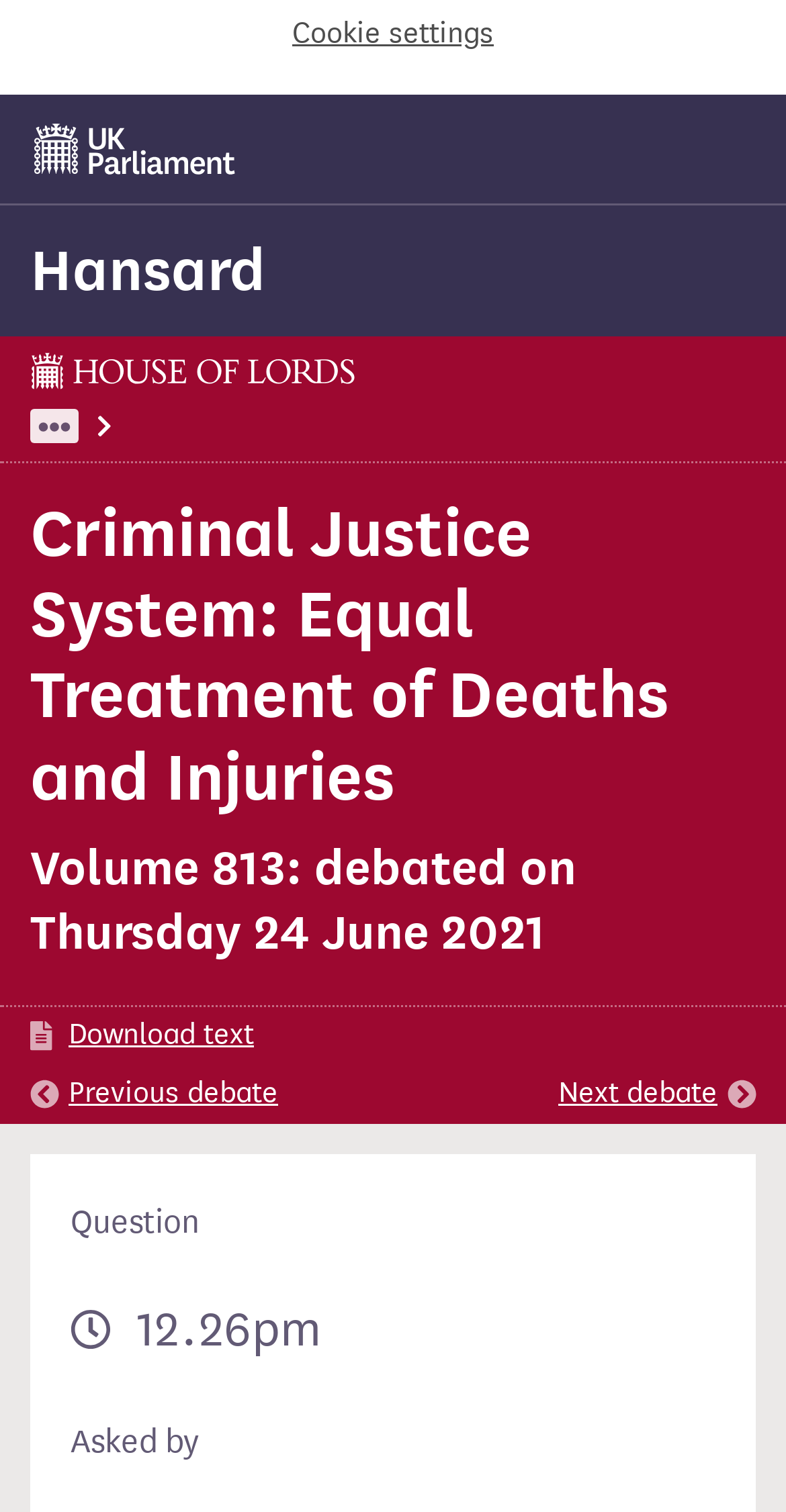Determine the bounding box coordinates of the UI element described below. Use the format (top-left x, top-left y, bottom-right x, bottom-right y) with floating point numbers between 0 and 1: Cookie settings

[0.372, 0.007, 0.628, 0.039]